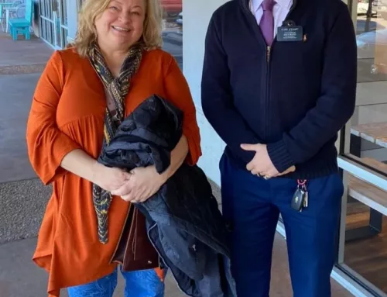Analyze the image and answer the question with as much detail as possible: 
What is the man wearing over his collared shirt?

The caption describes the man's attire, mentioning that he is wearing a dark sweater over a collared shirt, which indicates his upper body clothing.